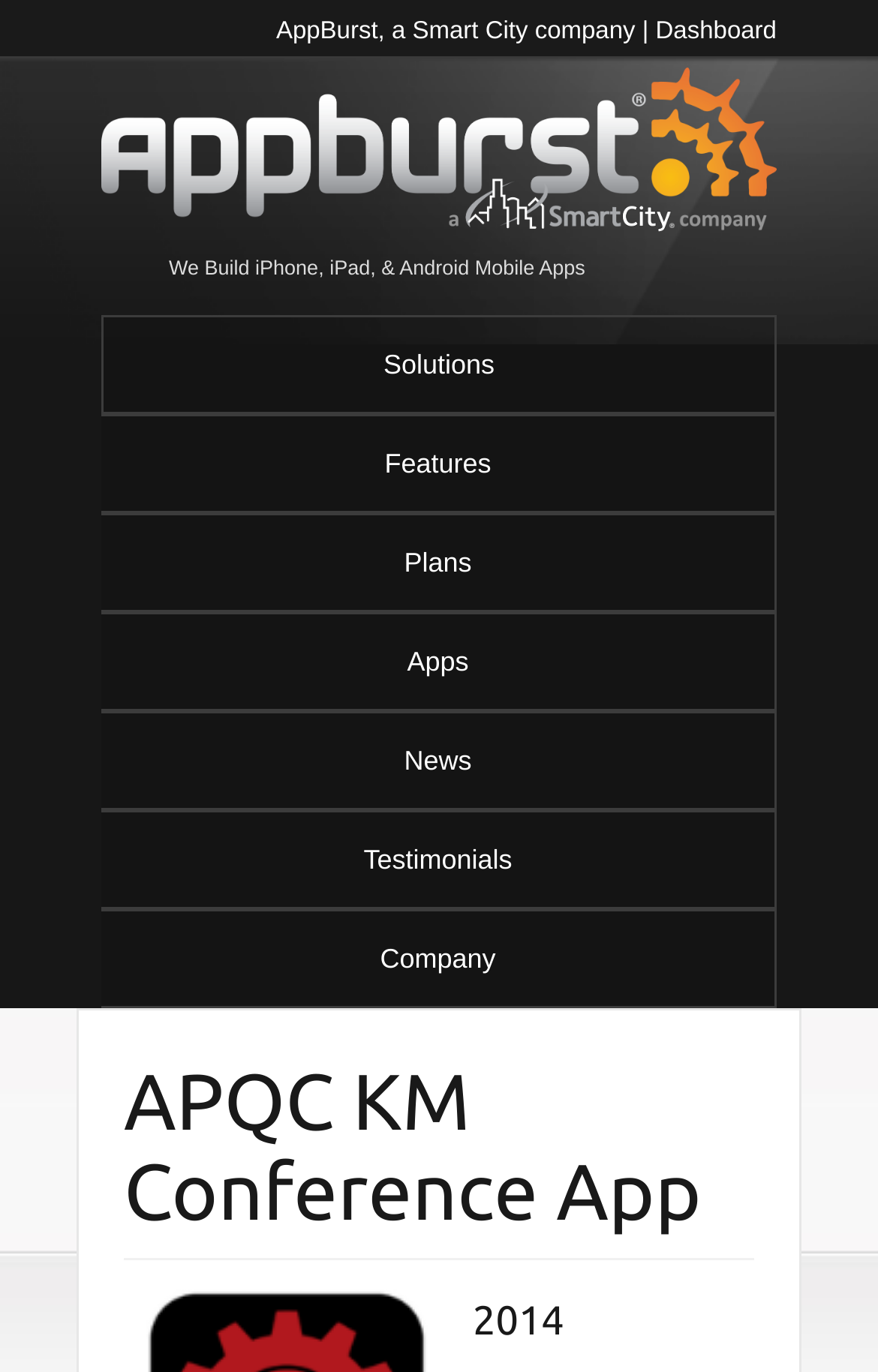What is the company name mentioned in the top-left corner?
Based on the screenshot, respond with a single word or phrase.

AppBurst